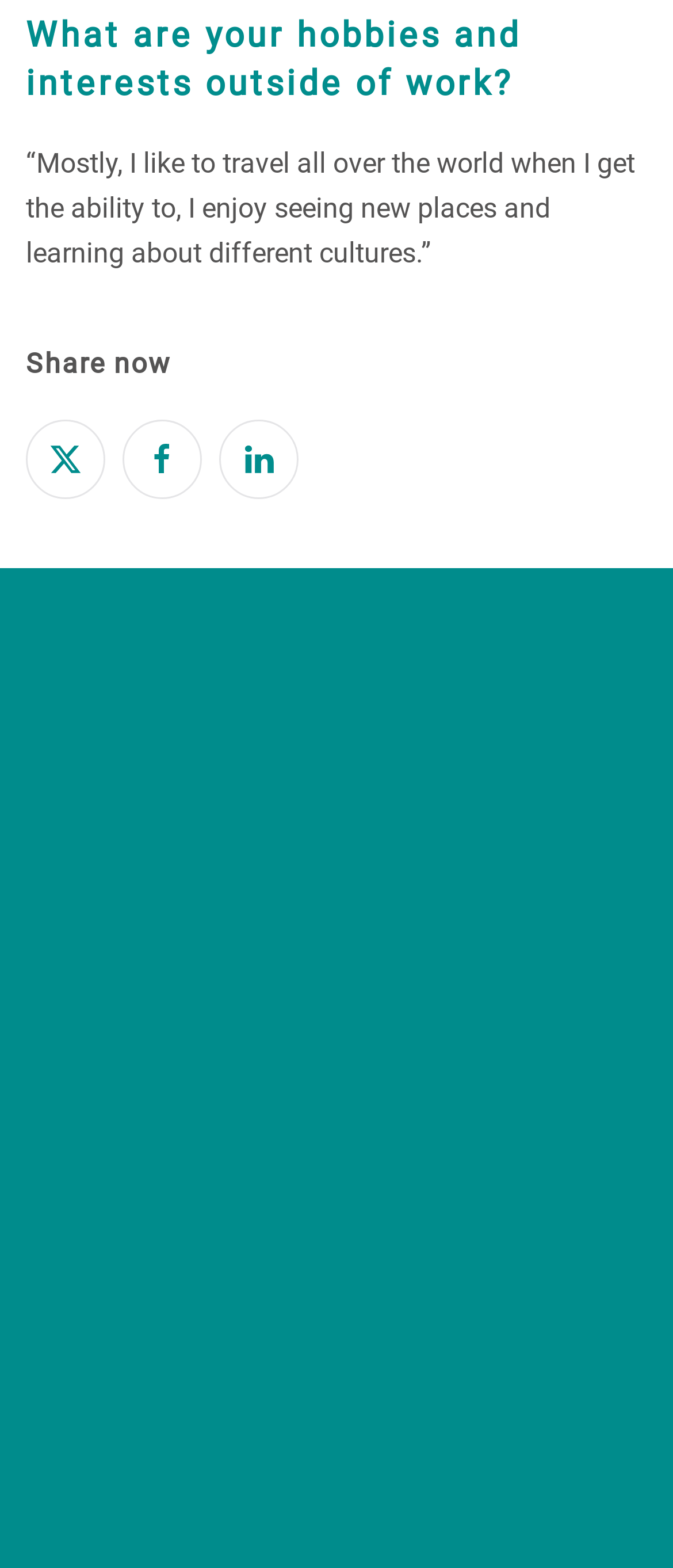What is the company name?
Respond to the question with a well-detailed and thorough answer.

I found the company name by looking at the heading element with the text 'European Geophysical Services Limited' which is located at the coordinates [0.038, 0.406, 0.962, 0.431].